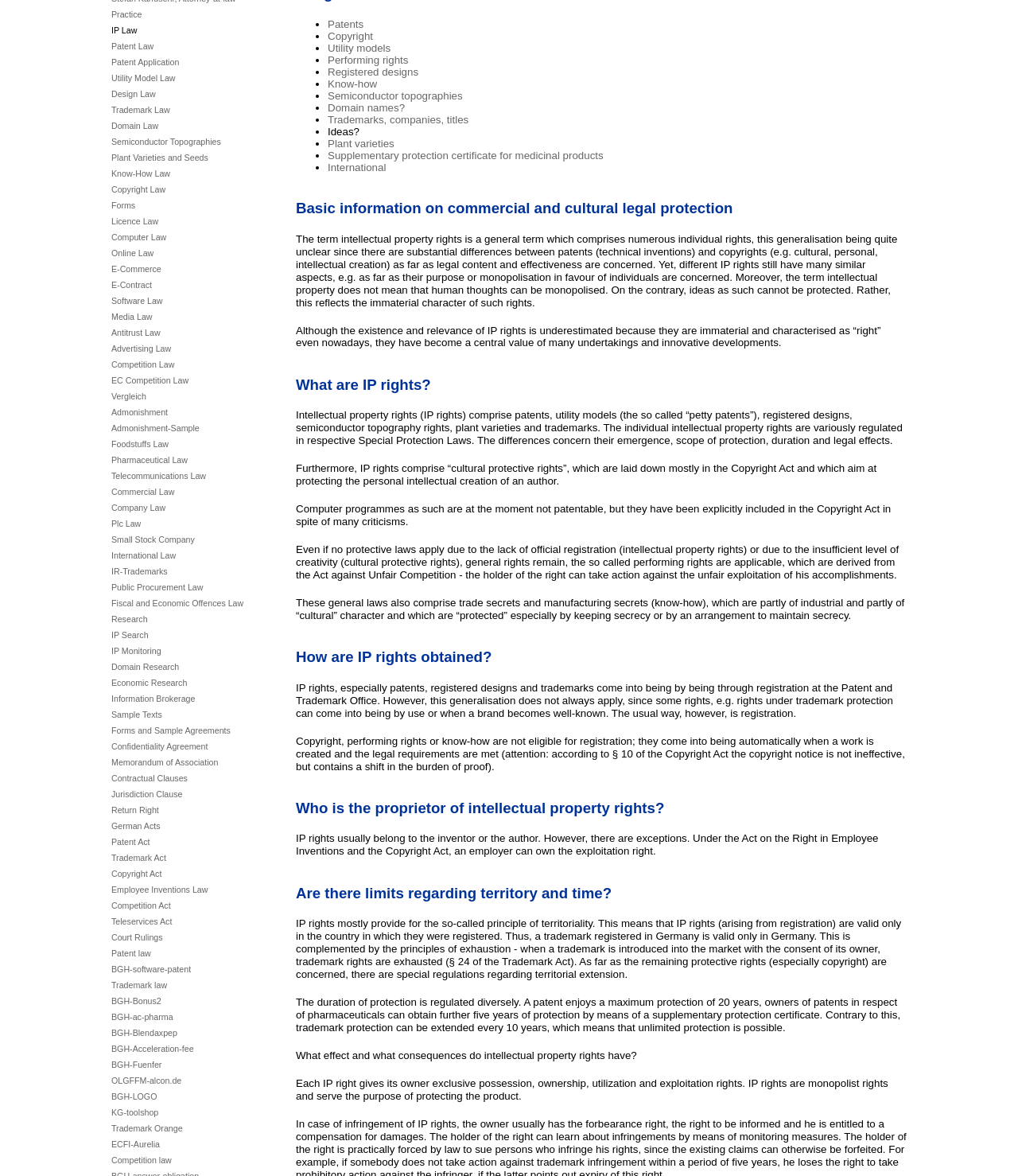Provide the bounding box coordinates for the UI element described in this sentence: "Plant Varieties and Seeds". The coordinates should be four float values between 0 and 1, i.e., [left, top, right, bottom].

[0.109, 0.13, 0.205, 0.138]